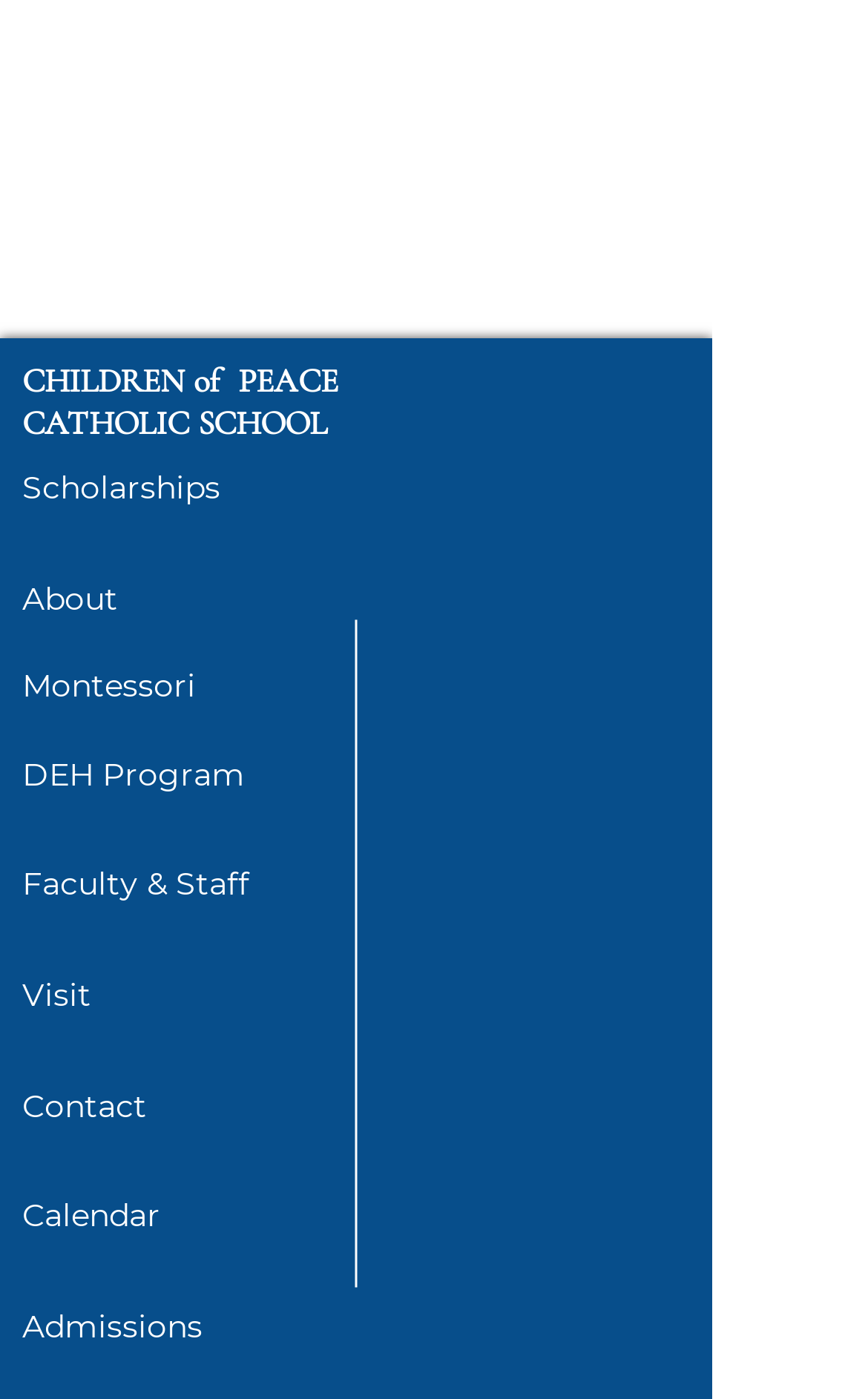Find the bounding box coordinates of the clickable area that will achieve the following instruction: "Visit the Montessori page".

[0.026, 0.476, 0.226, 0.505]